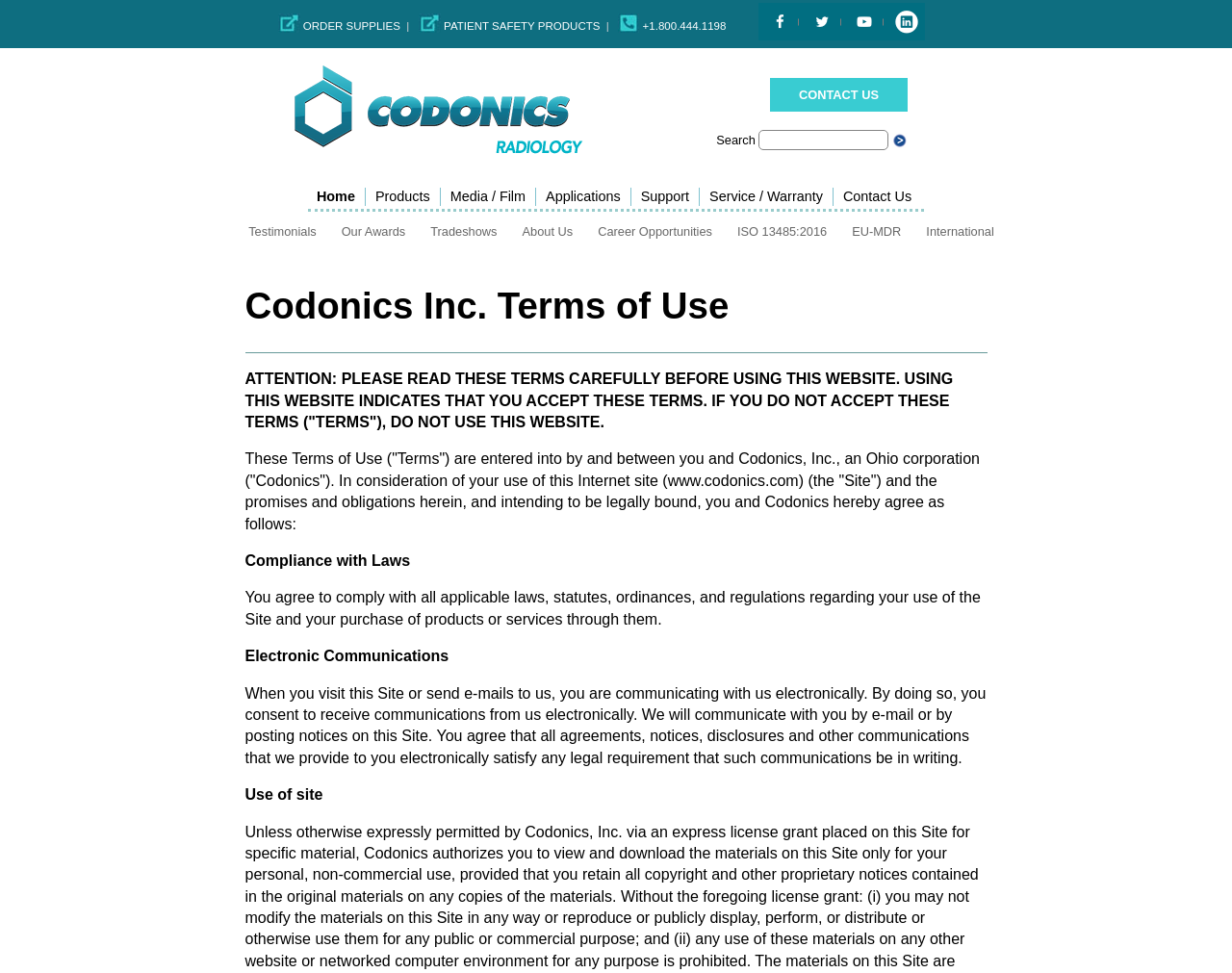Kindly respond to the following question with a single word or a brief phrase: 
What is the phone number on the webpage?

+1.800.444.1198